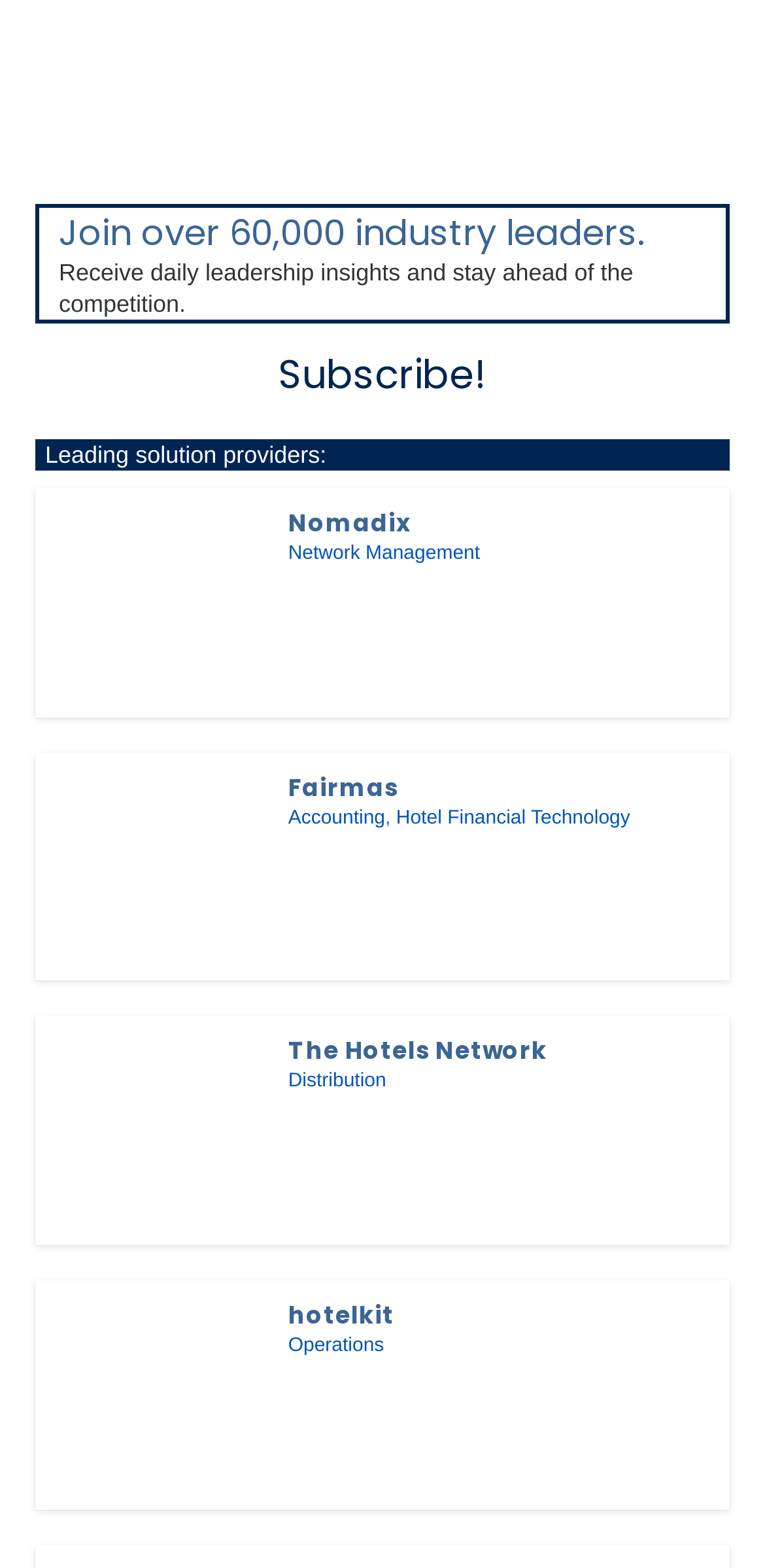Identify the bounding box for the UI element specified in this description: "Tweet Tweet on Twitter". The coordinates must be four float numbers between 0 and 1, formatted as [left, top, right, bottom].

None